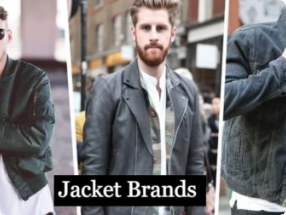Respond with a single word or phrase:
What is the purpose of the bold text 'Jacket Brands'?

To emphasize notable brands